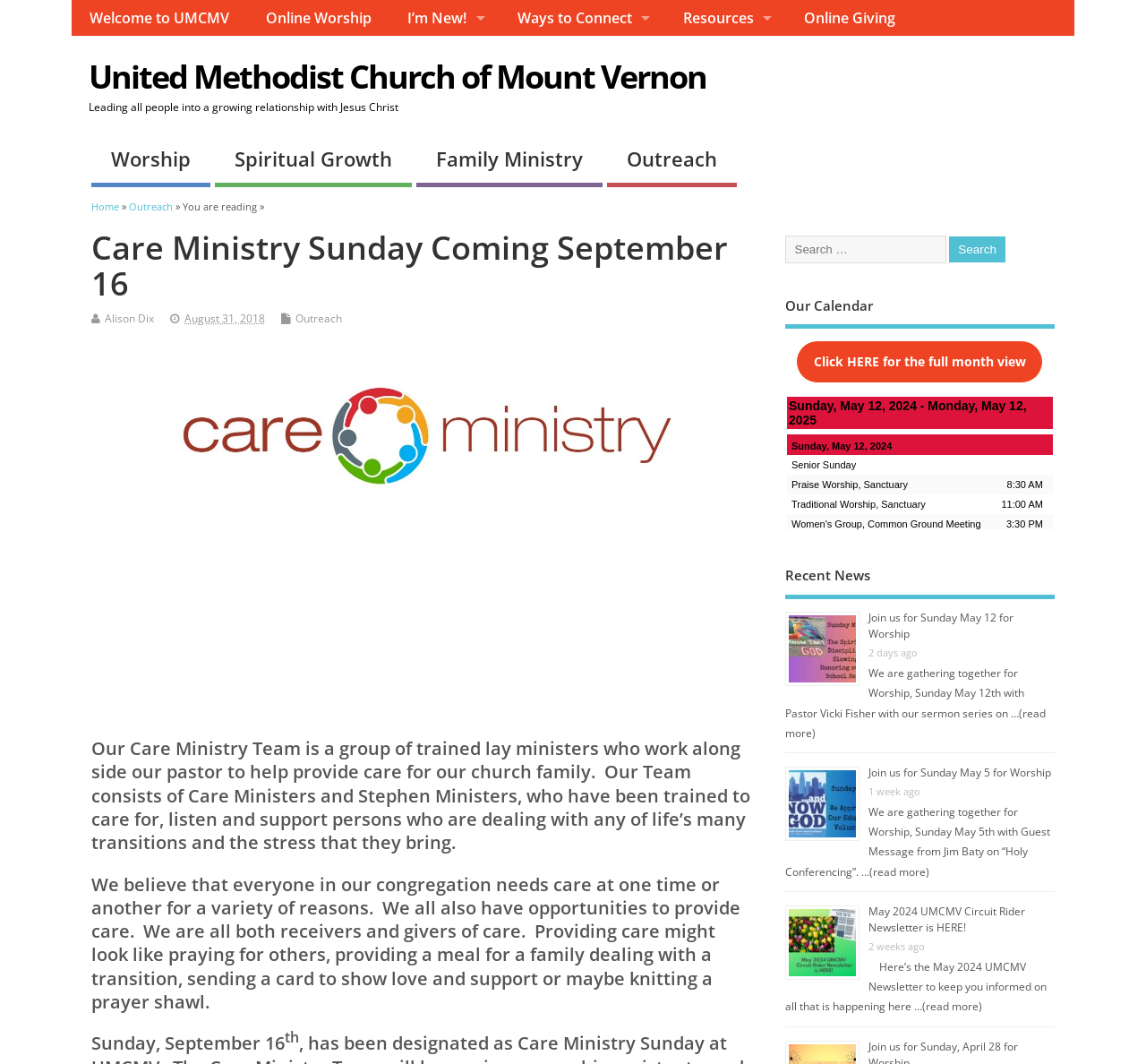Determine the bounding box coordinates of the area to click in order to meet this instruction: "Click on the topic 'Has anyone used the Litchi app on a Samsung S22+?'".

None